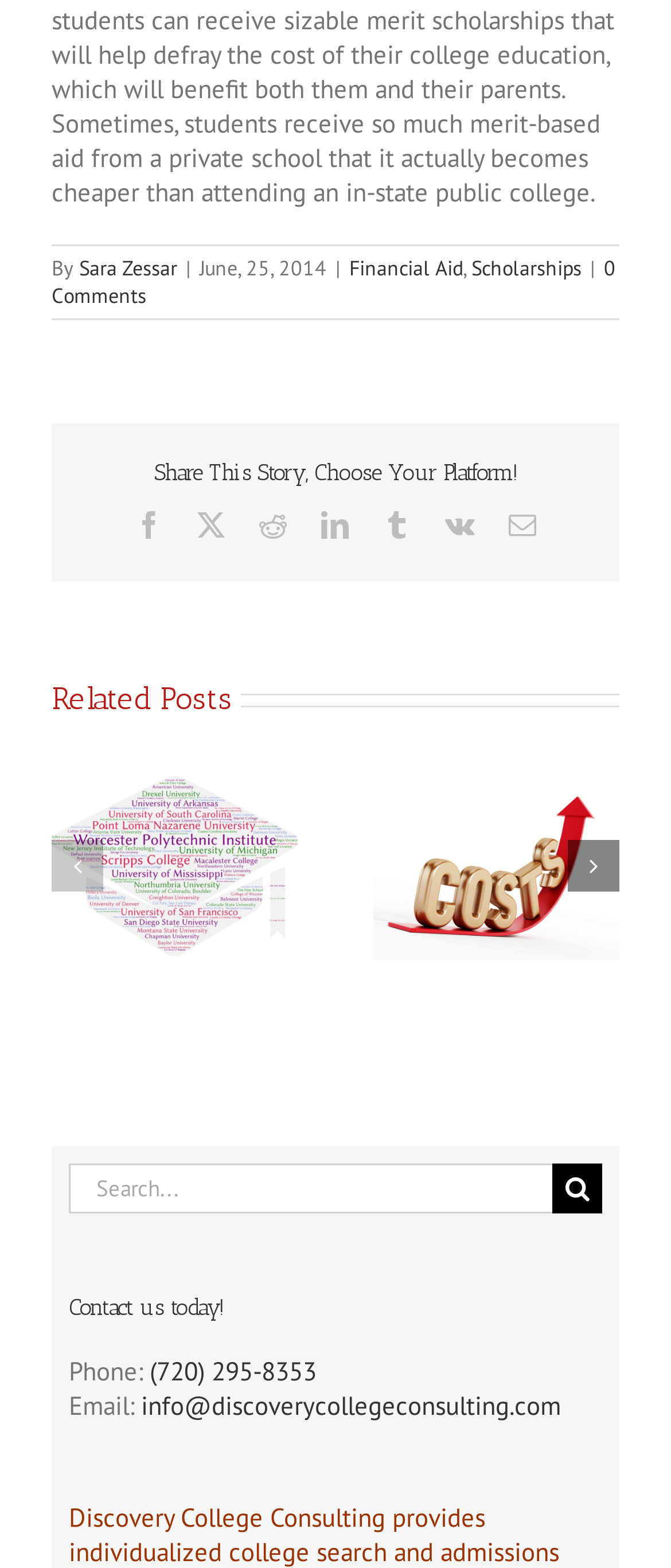Could you indicate the bounding box coordinates of the region to click in order to complete this instruction: "Search for something".

[0.103, 0.742, 0.897, 0.774]